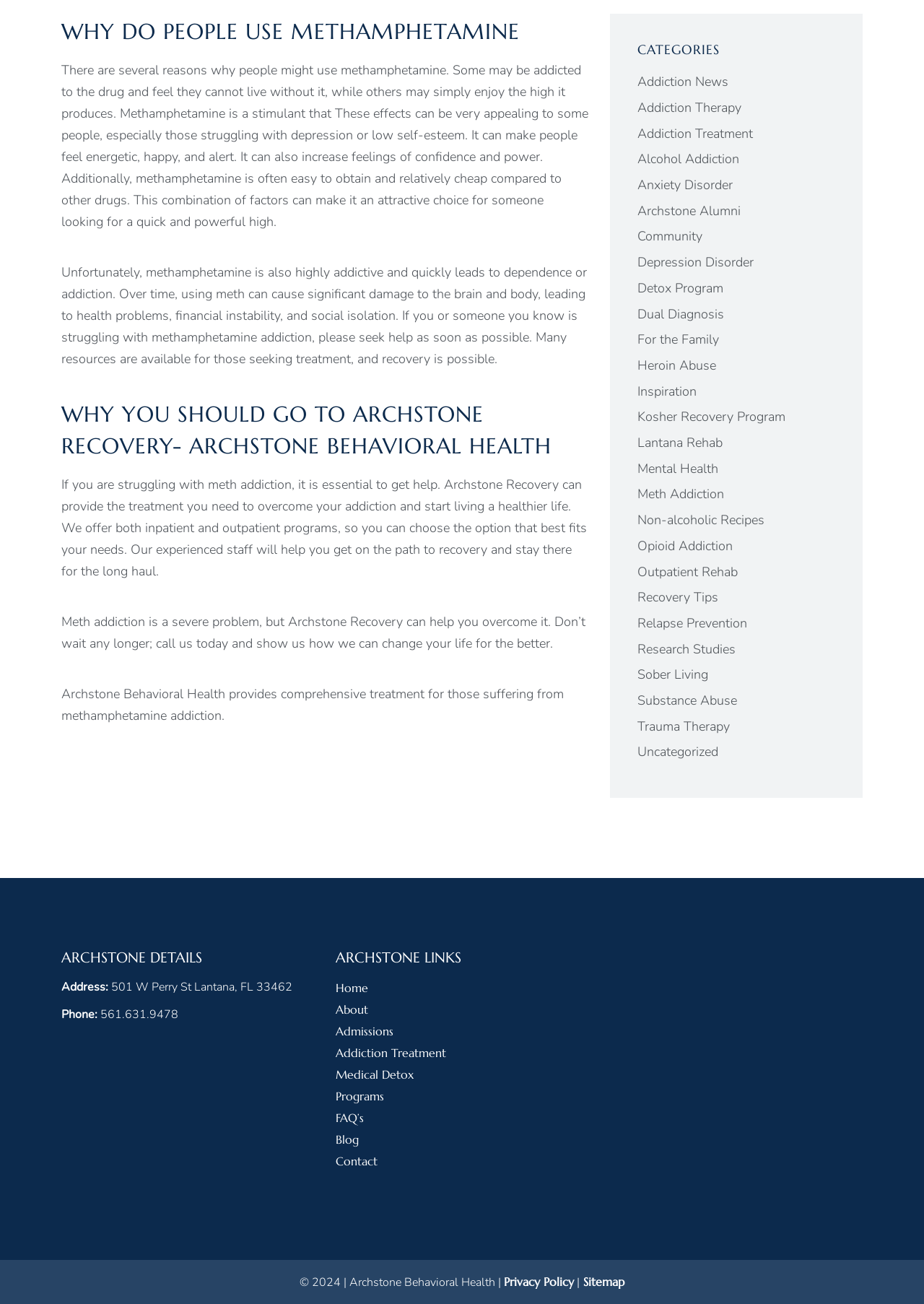What is the main topic of this webpage?
Please respond to the question with a detailed and thorough explanation.

Based on the headings and content of the webpage, it appears that the main topic is methamphetamine addiction, its effects, and treatment options.